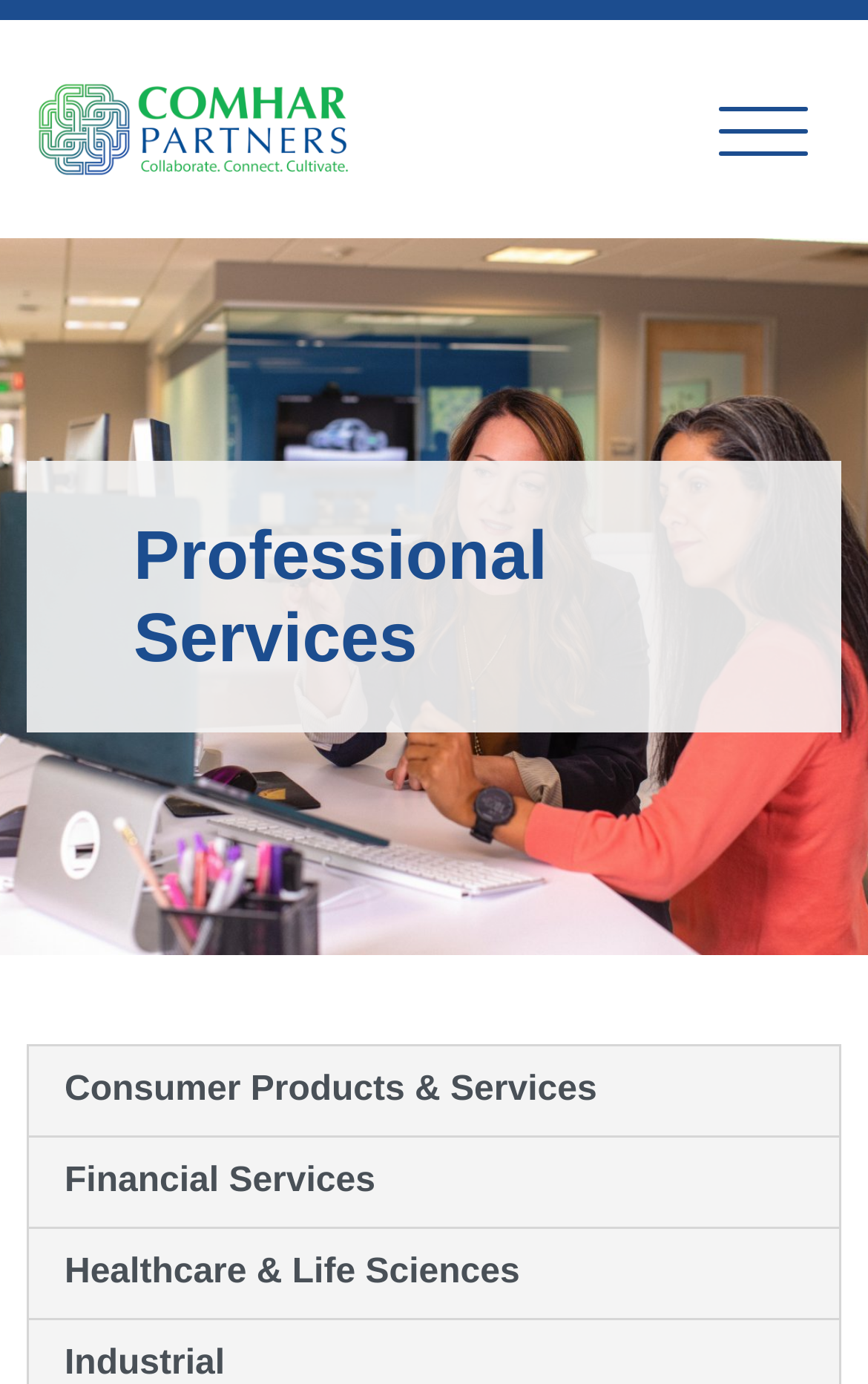What is the name of the practice group?
Provide a detailed answer to the question, using the image to inform your response.

Based on the webpage, I can see a heading element with the text 'Professional Services' which suggests that this is the name of the practice group.